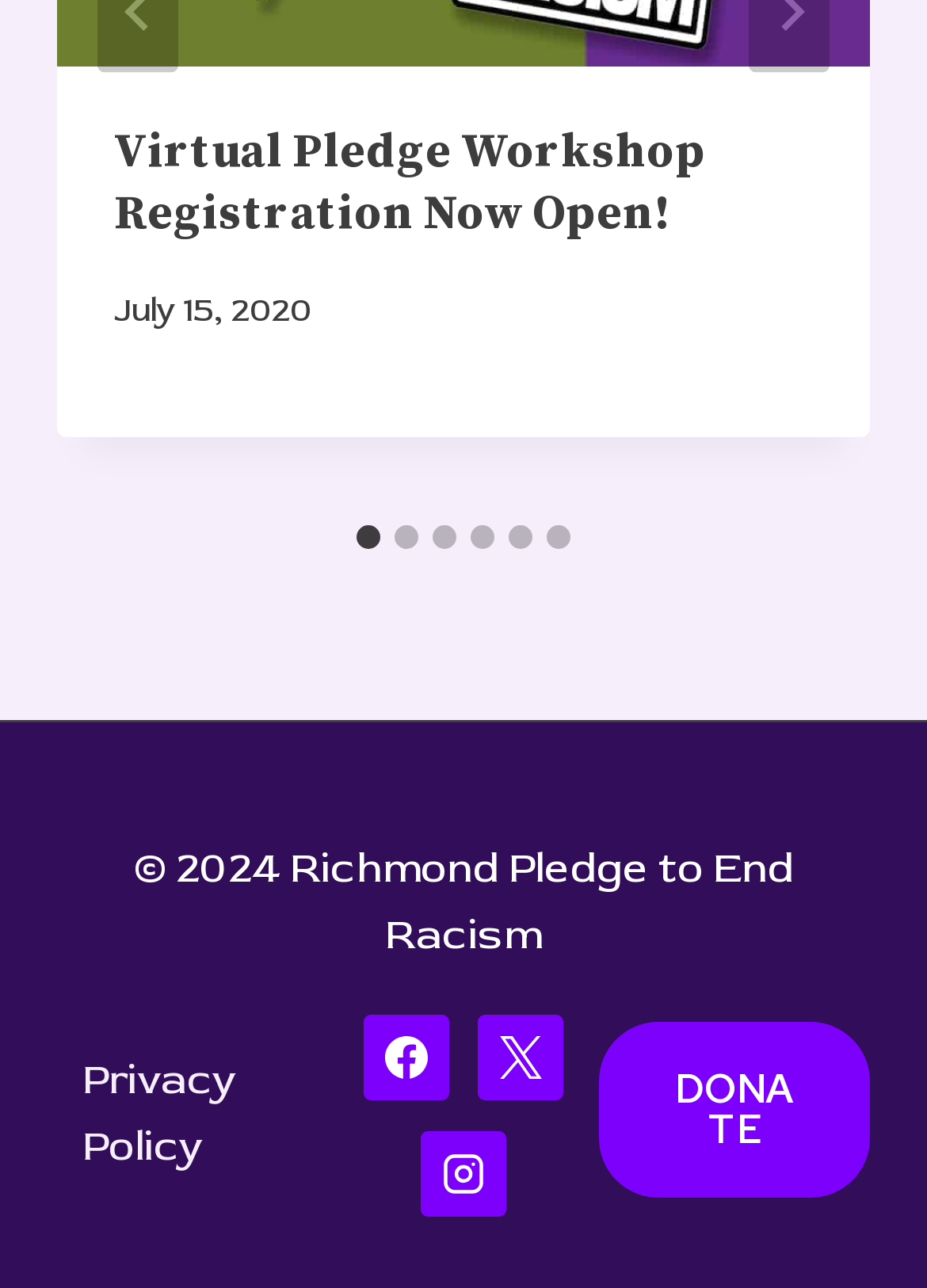Please specify the bounding box coordinates in the format (top-left x, top-left y, bottom-right x, bottom-right y), with values ranging from 0 to 1. Identify the bounding box for the UI component described as follows: The London Chronicle

None